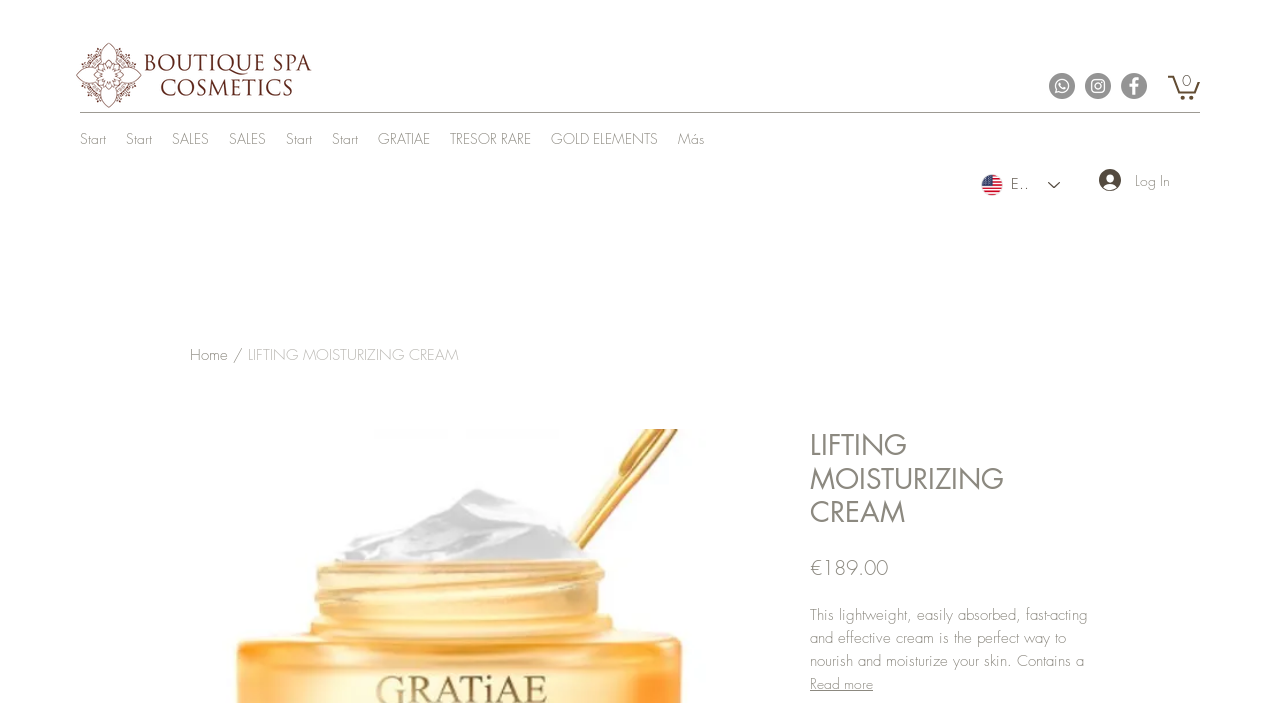What is the current language selected?
Provide an in-depth answer to the question, covering all aspects.

The language selector is located at the top right corner of the webpage, and it shows 'EN' as the currently selected language.